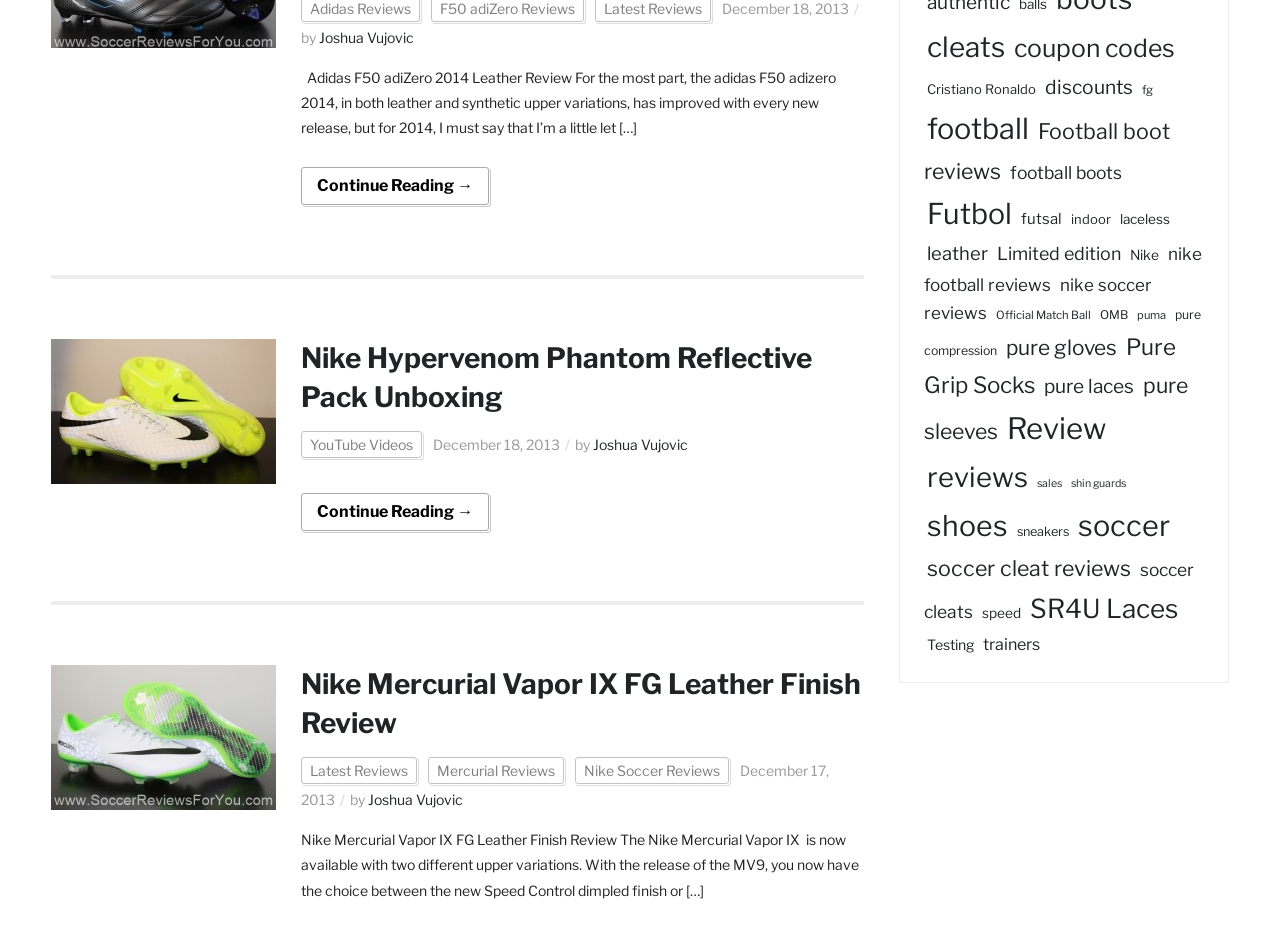Locate the UI element described by Official Match Ball in the provided webpage screenshot. Return the bounding box coordinates in the format (top-left x, top-left y, bottom-right x, bottom-right y), ensuring all values are between 0 and 1.

[0.776, 0.332, 0.855, 0.347]